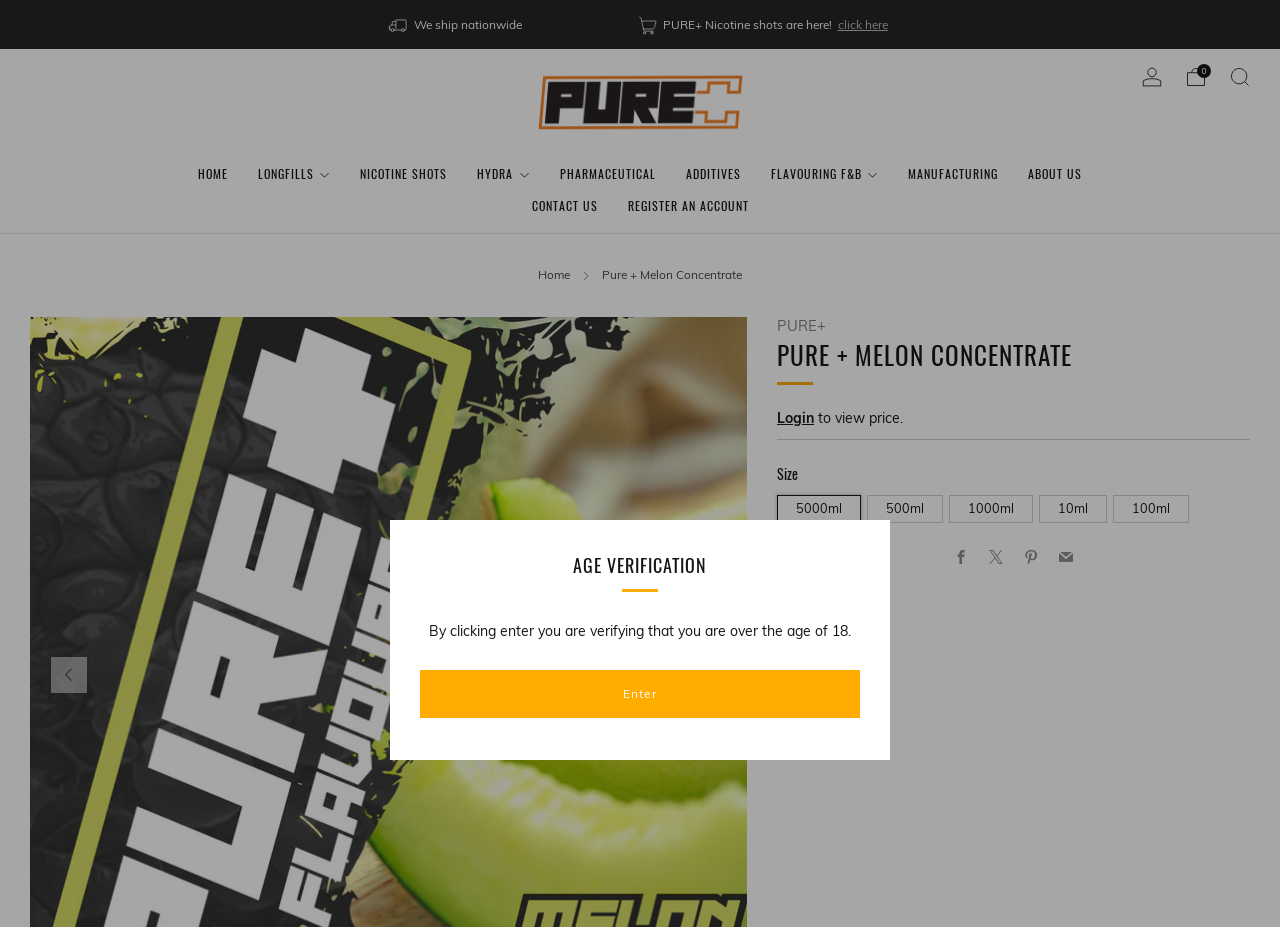What sizes are available for the product?
Using the image as a reference, answer the question with a short word or phrase.

5000ml, 500ml, 1000ml, 10ml, 100ml